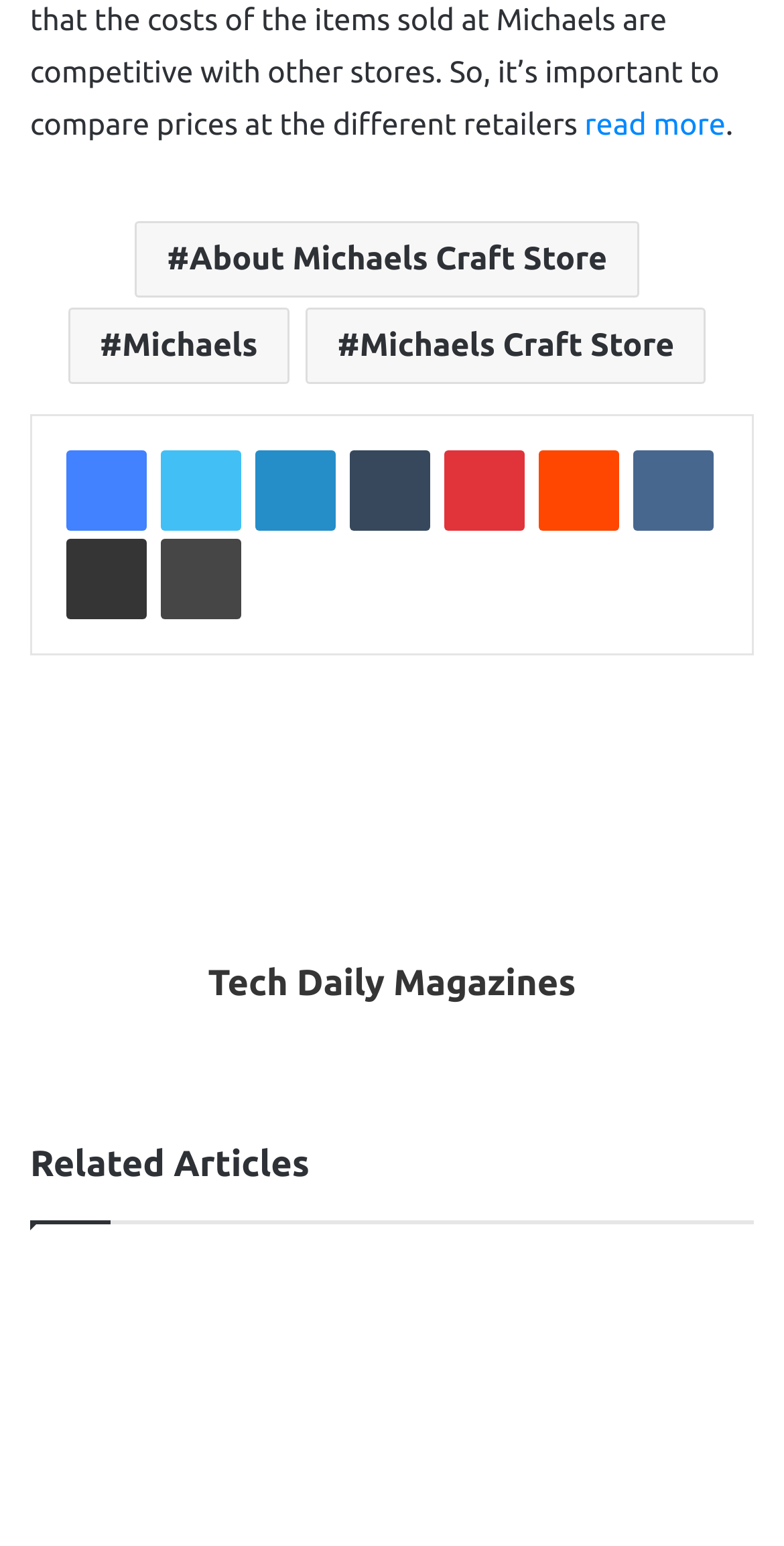Please identify the bounding box coordinates of the clickable element to fulfill the following instruction: "share via email". The coordinates should be four float numbers between 0 and 1, i.e., [left, top, right, bottom].

[0.085, 0.349, 0.187, 0.401]